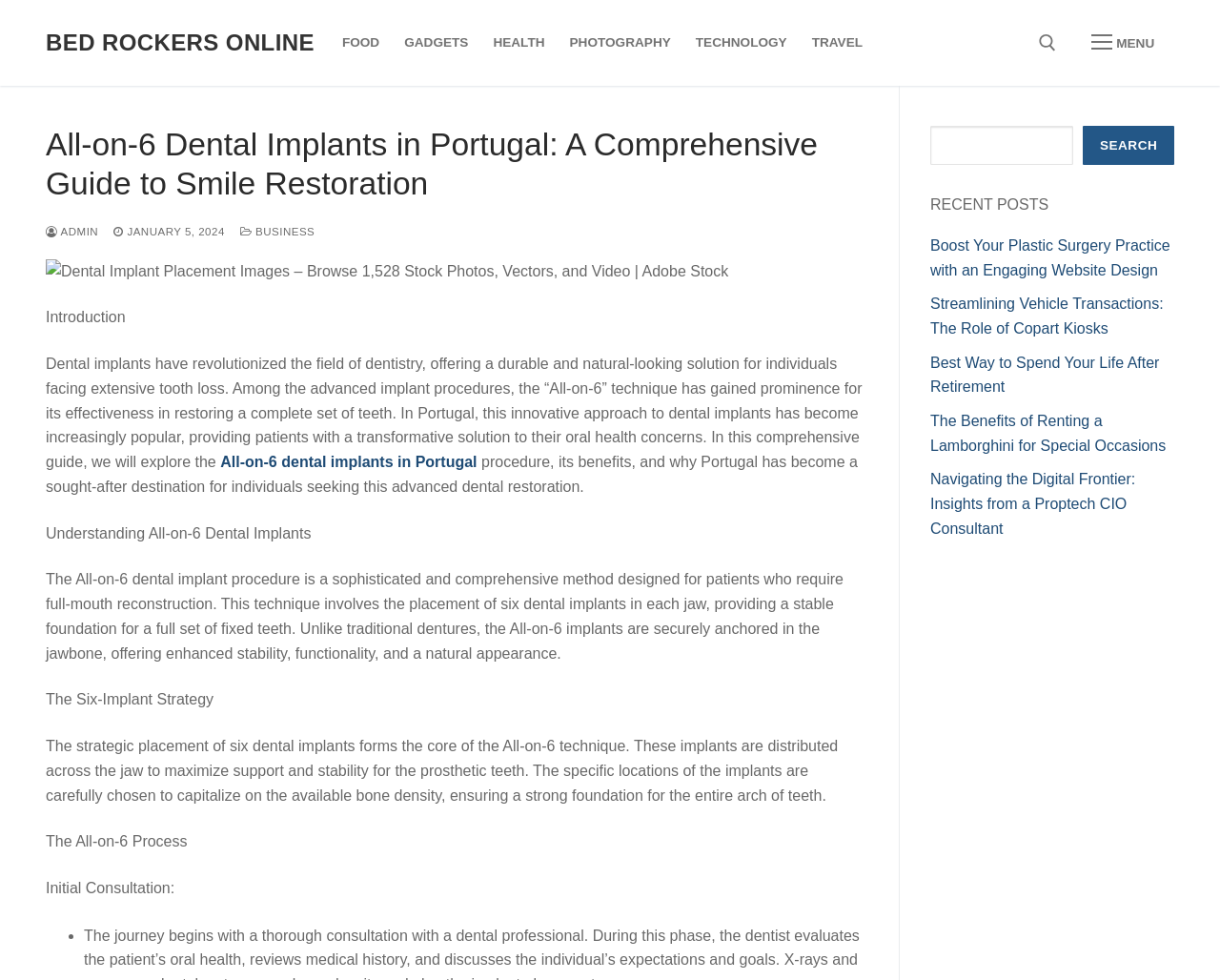How many dental implants are used in the All-on-6 technique?
Please give a detailed answer to the question using the information shown in the image.

According to the webpage, the All-on-6 dental implant procedure involves the placement of six dental implants in each jaw, providing a stable foundation for a full set of fixed teeth.